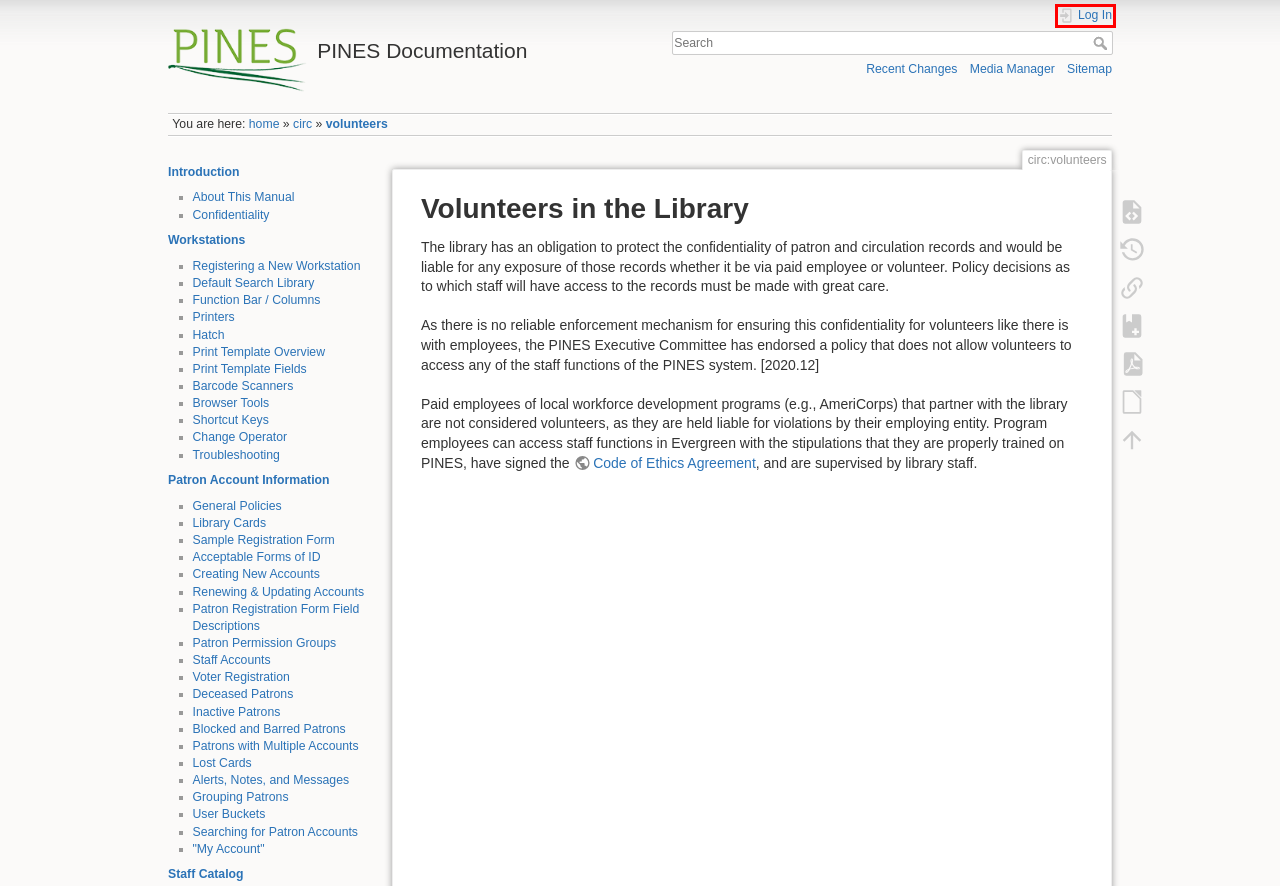Review the screenshot of a webpage that includes a red bounding box. Choose the most suitable webpage description that matches the new webpage after clicking the element within the red bounding box. Here are the candidates:
A. PINES Code of Ethics | PINES
B. donate [DokuWiki]
C. circ:volunteers_dokuwiki_doku.php_id_circ:volunteers - Old revisions [PINES Documentation]
D. circ:volunteers_dokuwiki_doku.php_id_circ:volunteers [PINES Documentation]
E. circ:volunteers_dokuwiki_doku.php_id_circ:volunteers - Recent Changes [PINES Documentation]
F. Sitemap [PINES Documentation]
G. Log In [PINES Documentation]
H. circ:volunteers_dokuwiki_doku.php_id_circ:volunteers - Backlinks [PINES Documentation]

G